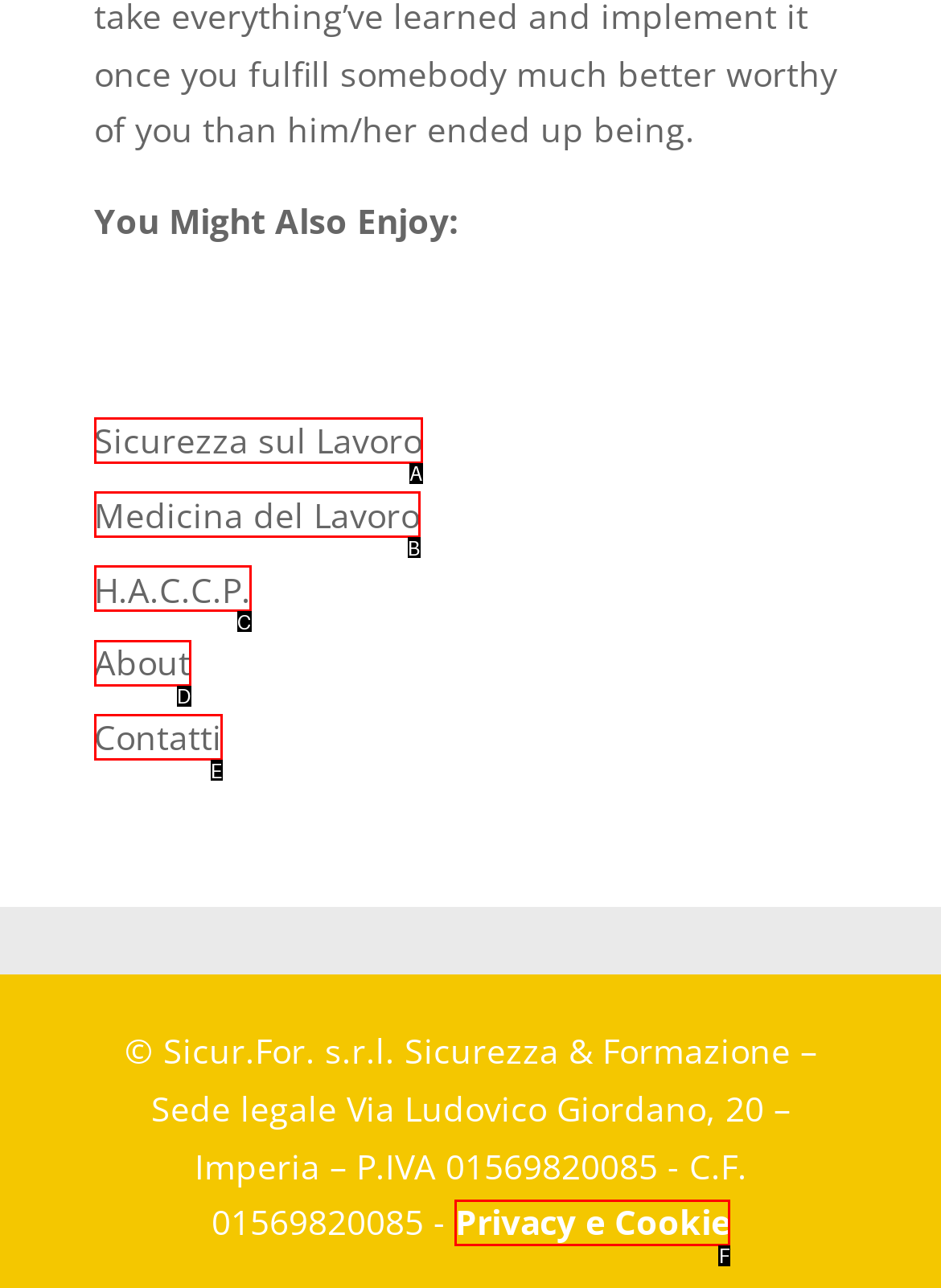Based on the description: Sicurezza sul Lavoro, identify the matching lettered UI element.
Answer by indicating the letter from the choices.

A